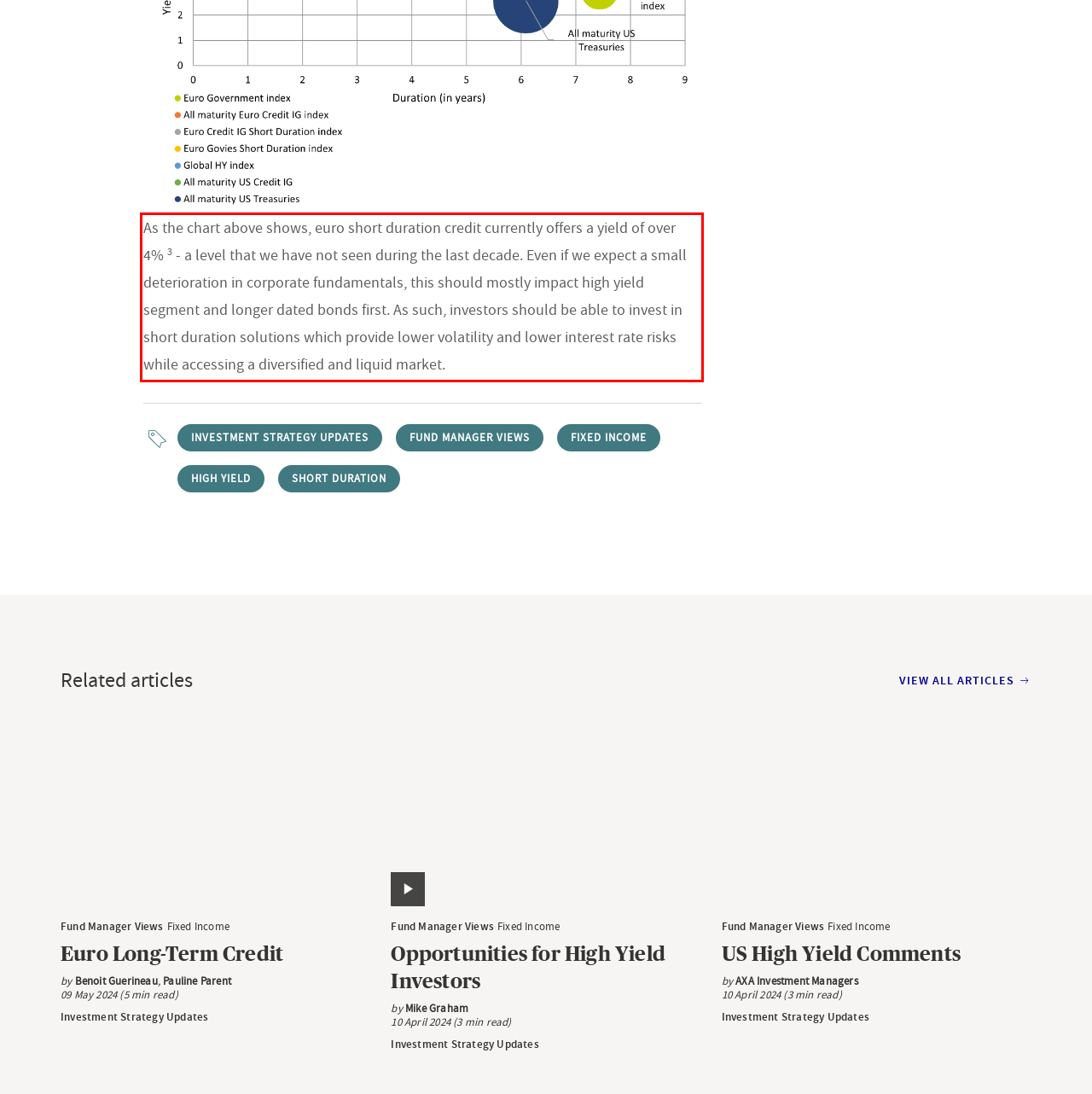You are given a screenshot of a webpage with a UI element highlighted by a red bounding box. Please perform OCR on the text content within this red bounding box.

As the chart above shows, euro short duration credit currently offers a yield of over 4% 3 - a level that we have not seen during the last decade. Even if we expect a small deterioration in corporate fundamentals, this should mostly impact high yield segment and longer dated bonds first. As such, investors should be able to invest in short duration solutions which provide lower volatility and lower interest rate risks while accessing a diversified and liquid market.